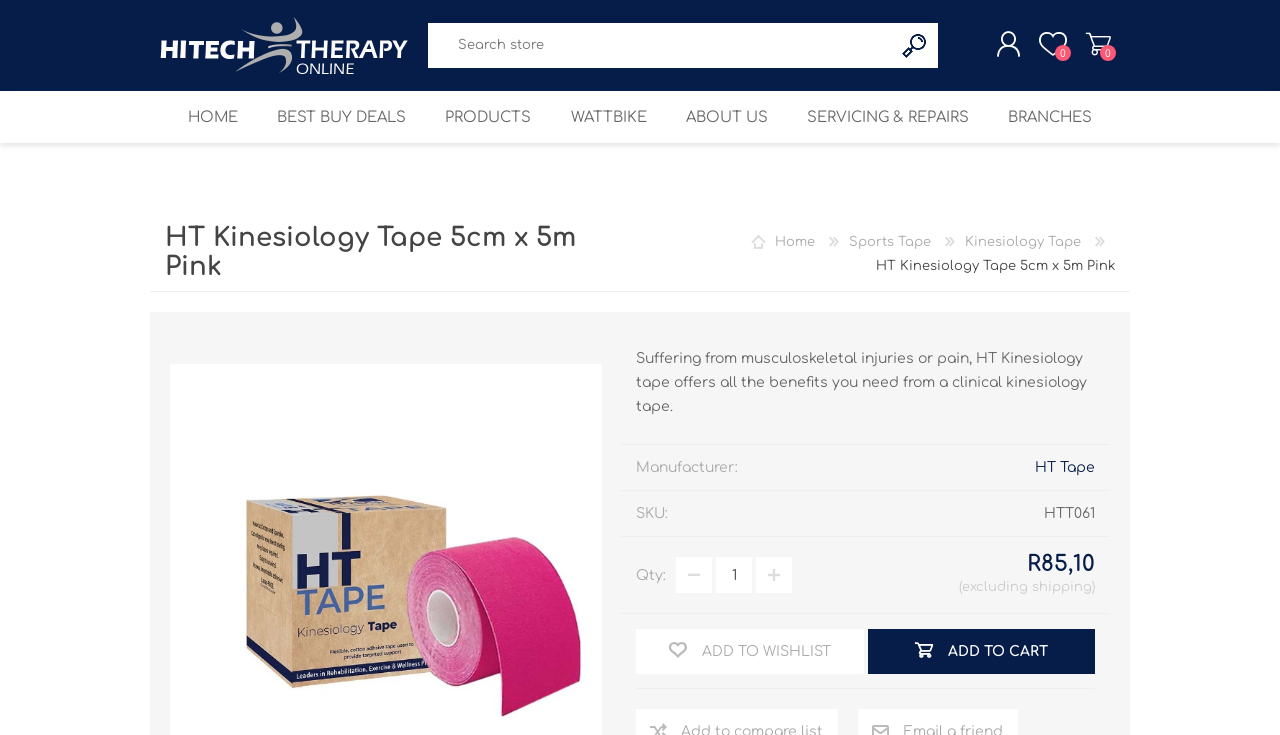Given the description of the UI element: "Kinesiology Tape", predict the bounding box coordinates in the form of [left, top, right, bottom], with each value being a float between 0 and 1.

[0.754, 0.441, 0.848, 0.46]